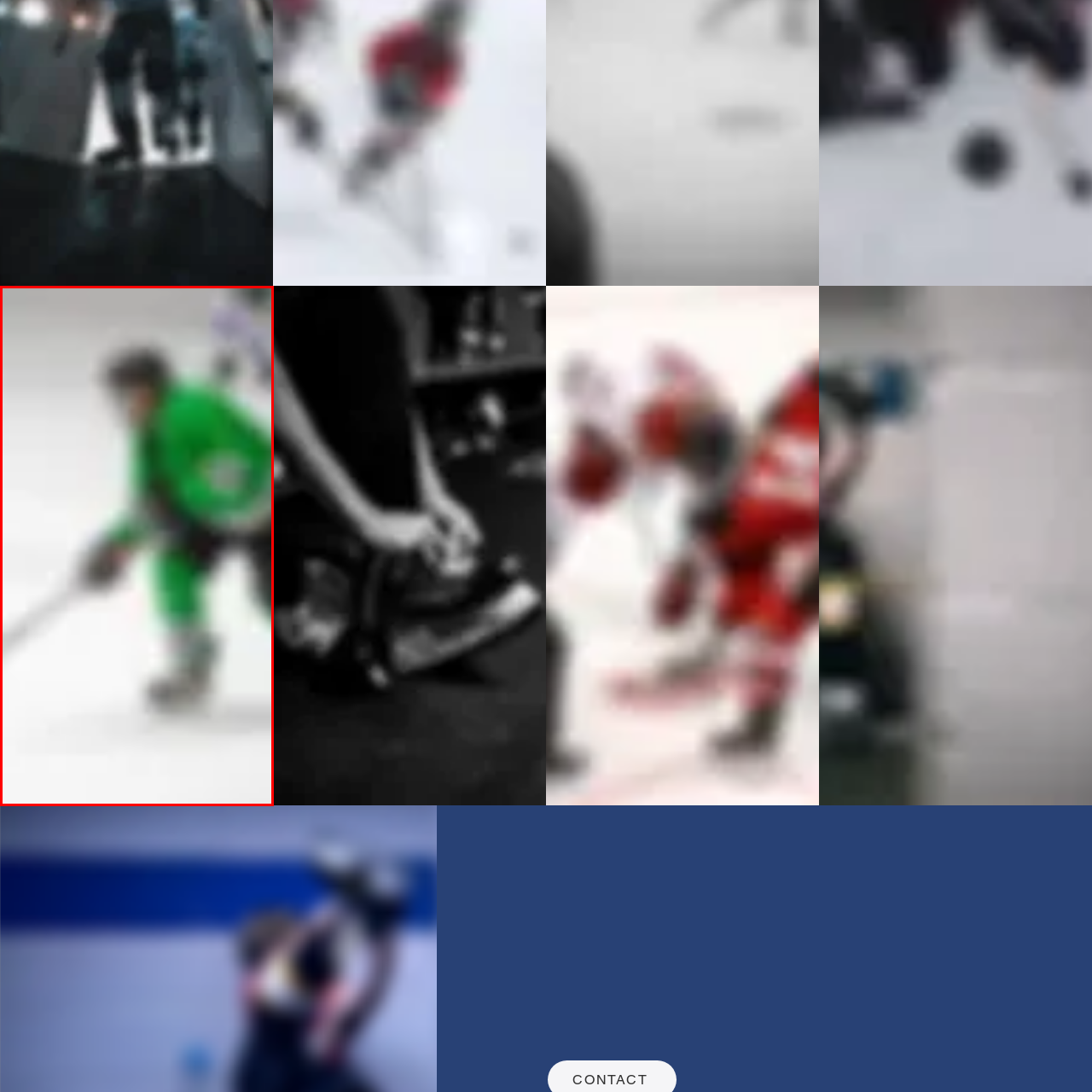Focus on the content within the red bounding box and answer this question using a single word or phrase: What is the player holding in their hand?

Hockey stick